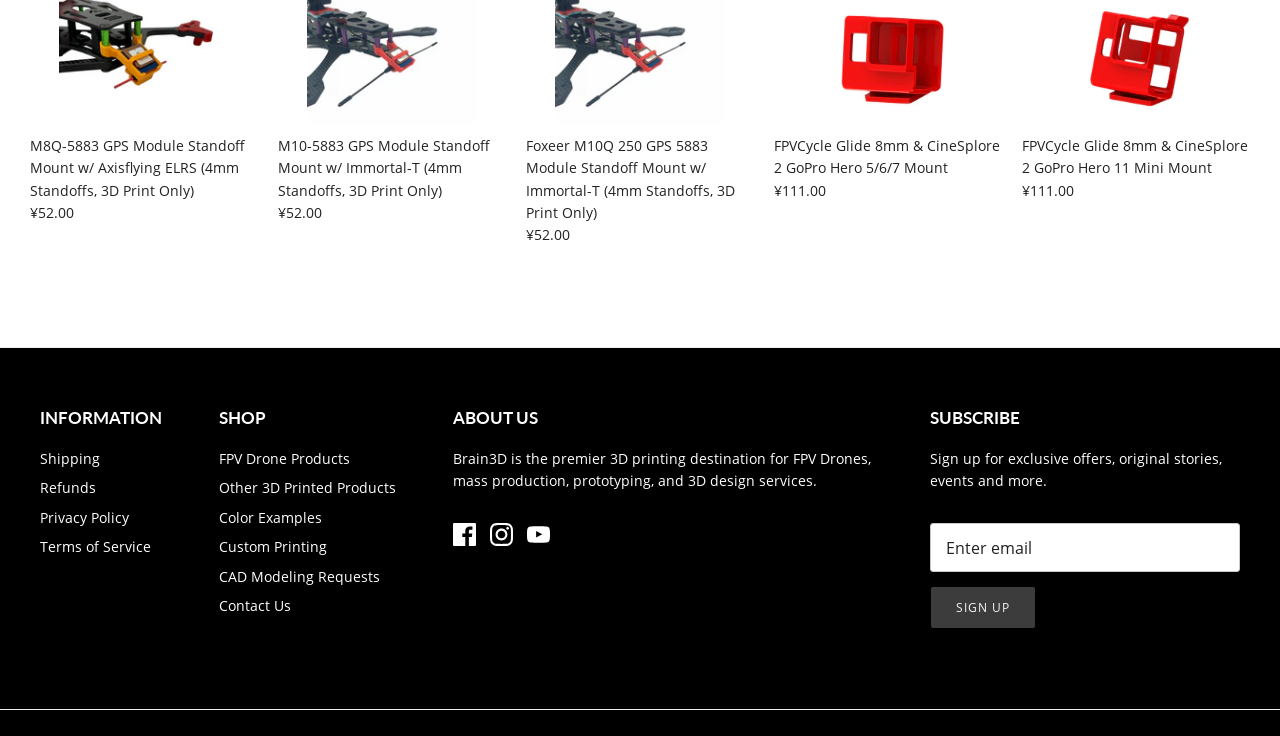Provide a single word or phrase to answer the given question: 
What is the function of the 'SIGN UP' button?

Subscribe to exclusive offers